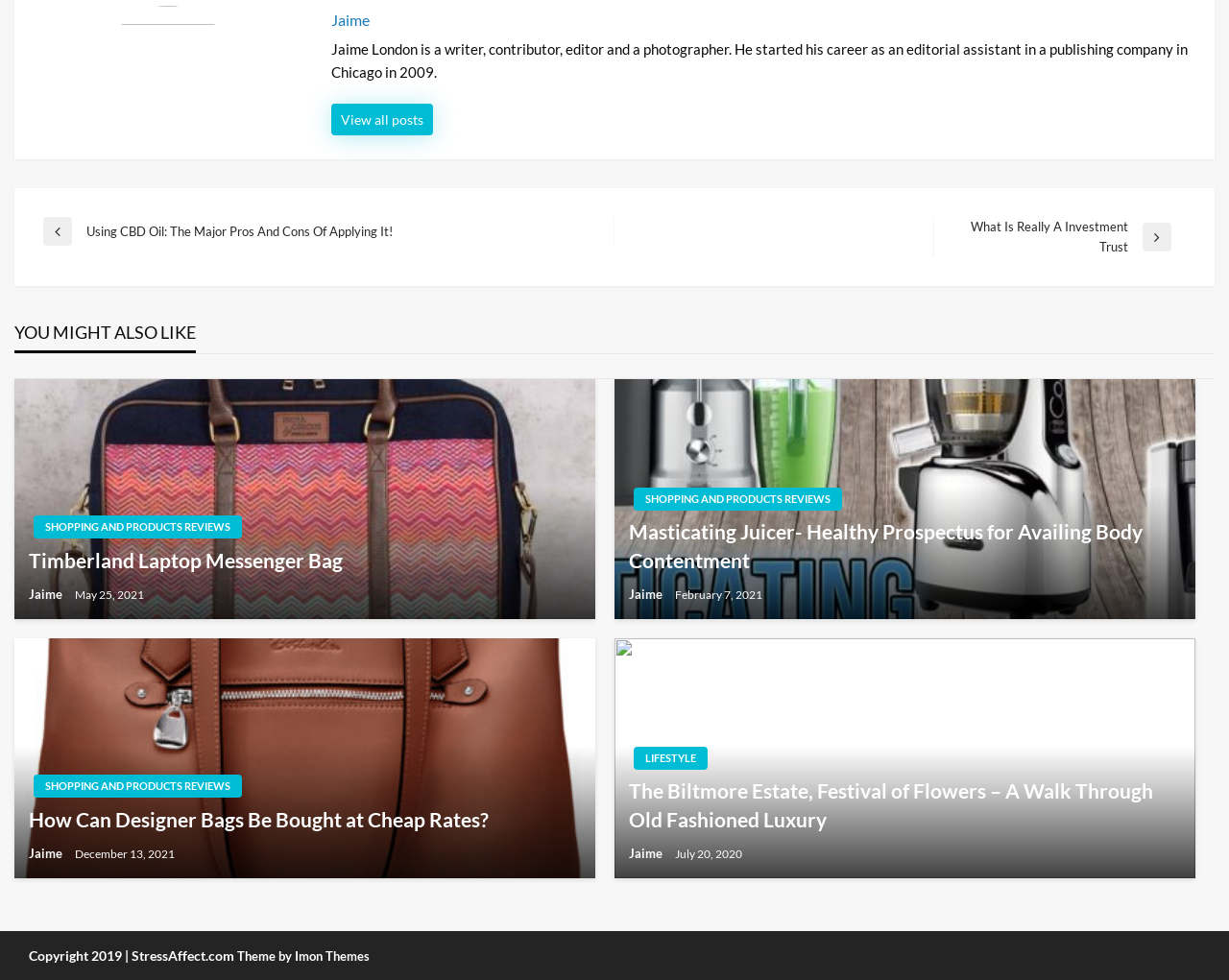Given the webpage screenshot, identify the bounding box of the UI element that matches this description: "Shopping and Products Reviews".

[0.516, 0.497, 0.685, 0.521]